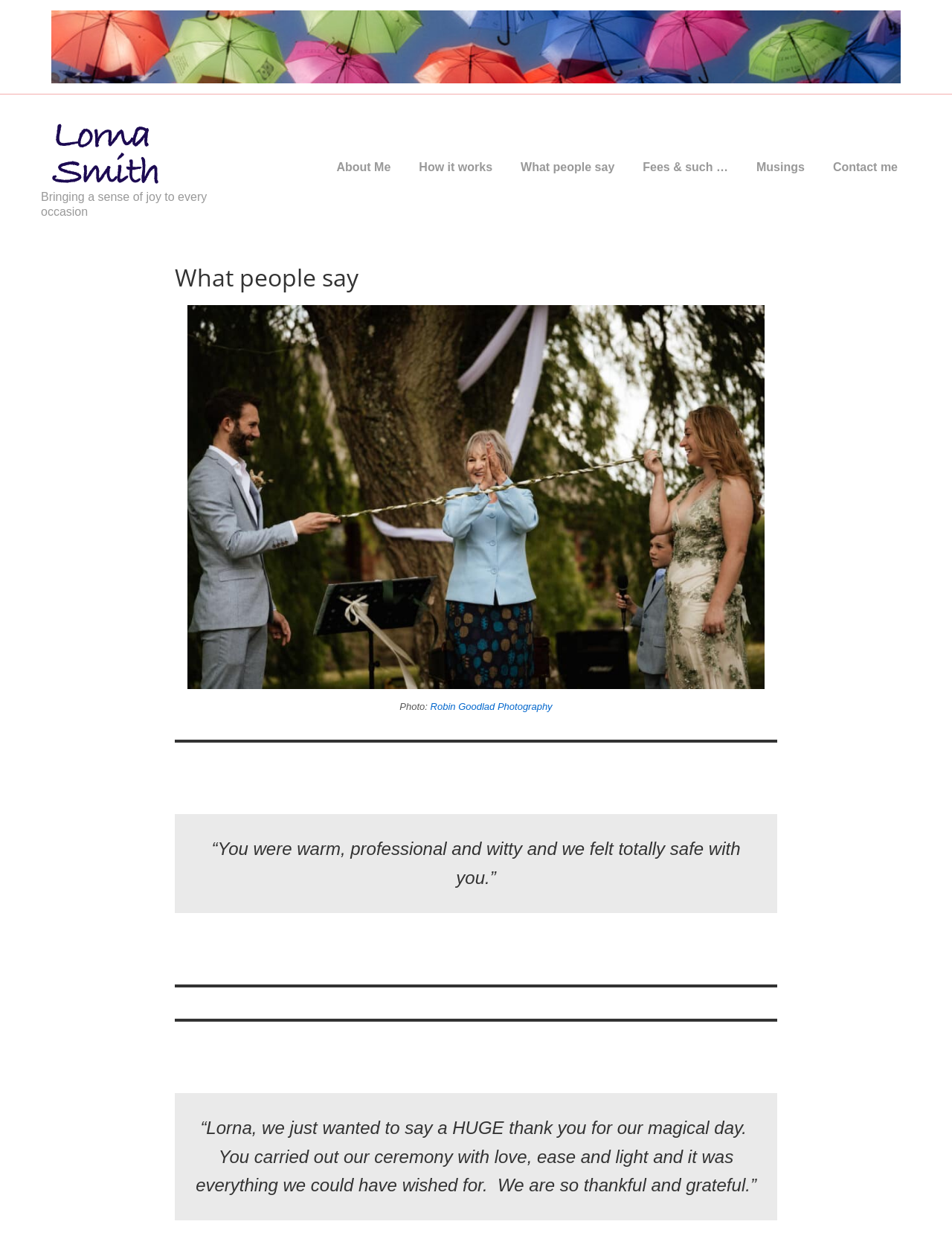Show me the bounding box coordinates of the clickable region to achieve the task as per the instruction: "Check the latest news".

None